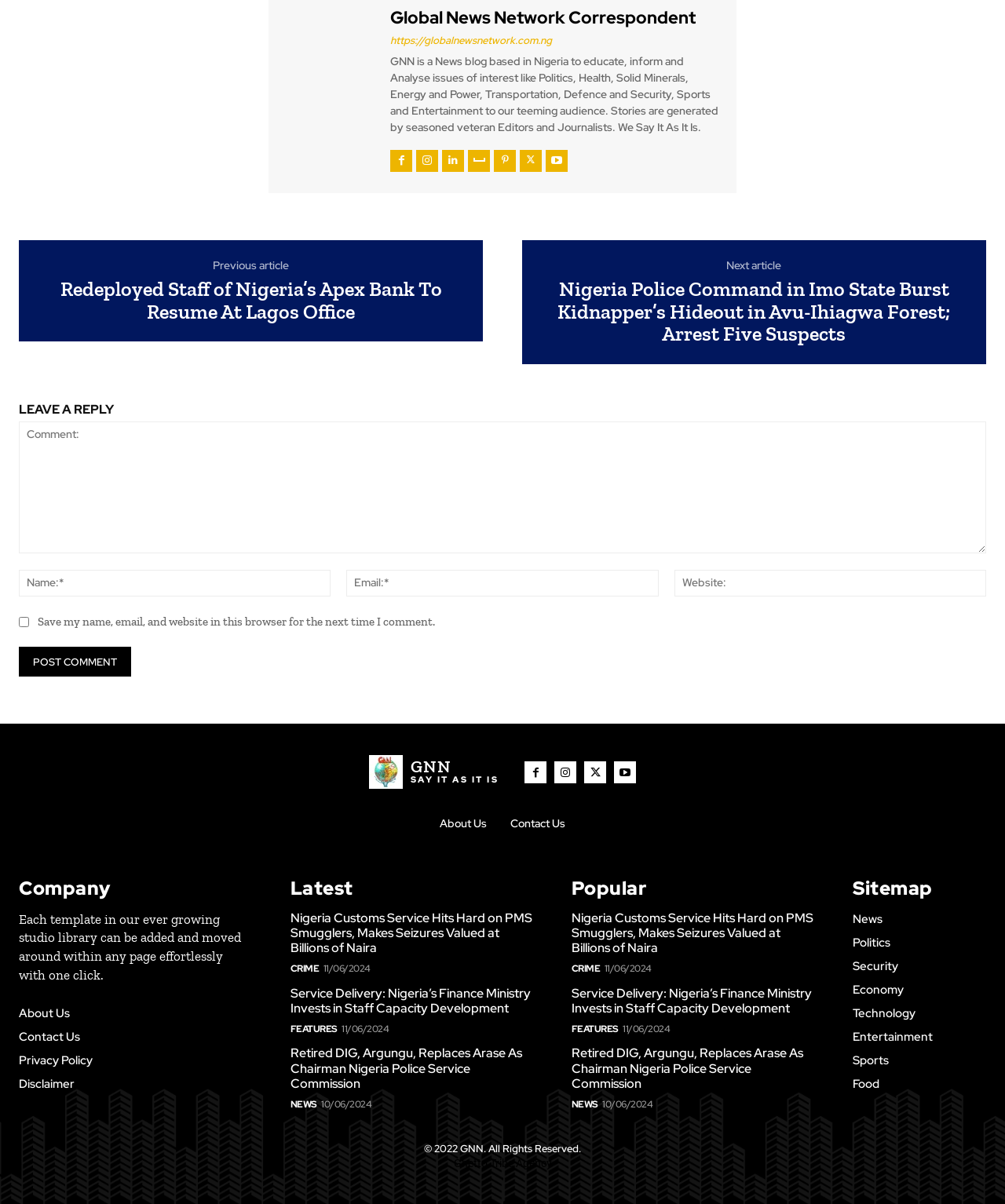Locate the bounding box coordinates of the item that should be clicked to fulfill the instruction: "Click the 'Post Comment' button".

[0.019, 0.537, 0.13, 0.562]